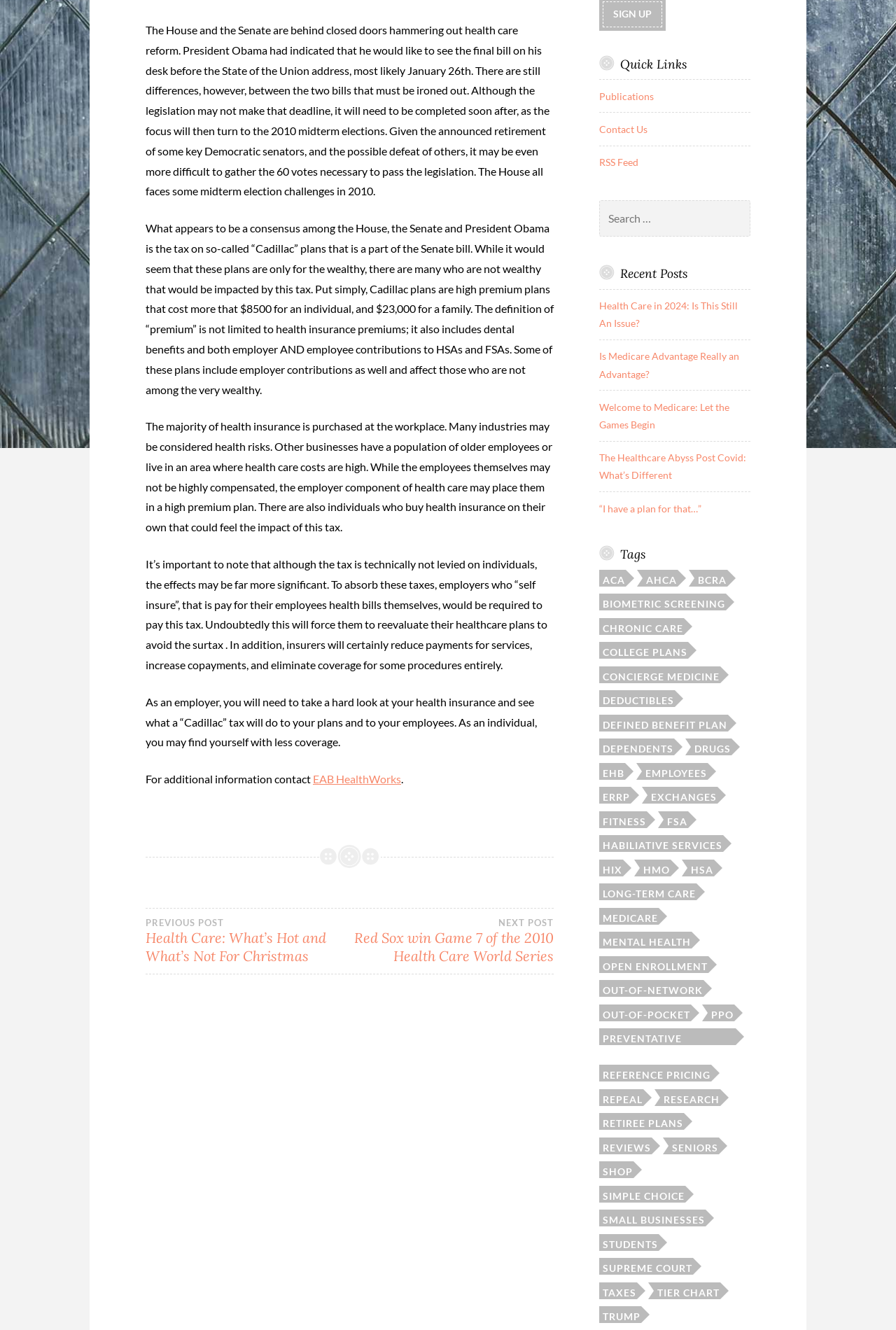Please find the bounding box coordinates in the format (top-left x, top-left y, bottom-right x, bottom-right y) for the given element description. Ensure the coordinates are floating point numbers between 0 and 1. Description: RSS Feed

[0.669, 0.117, 0.712, 0.126]